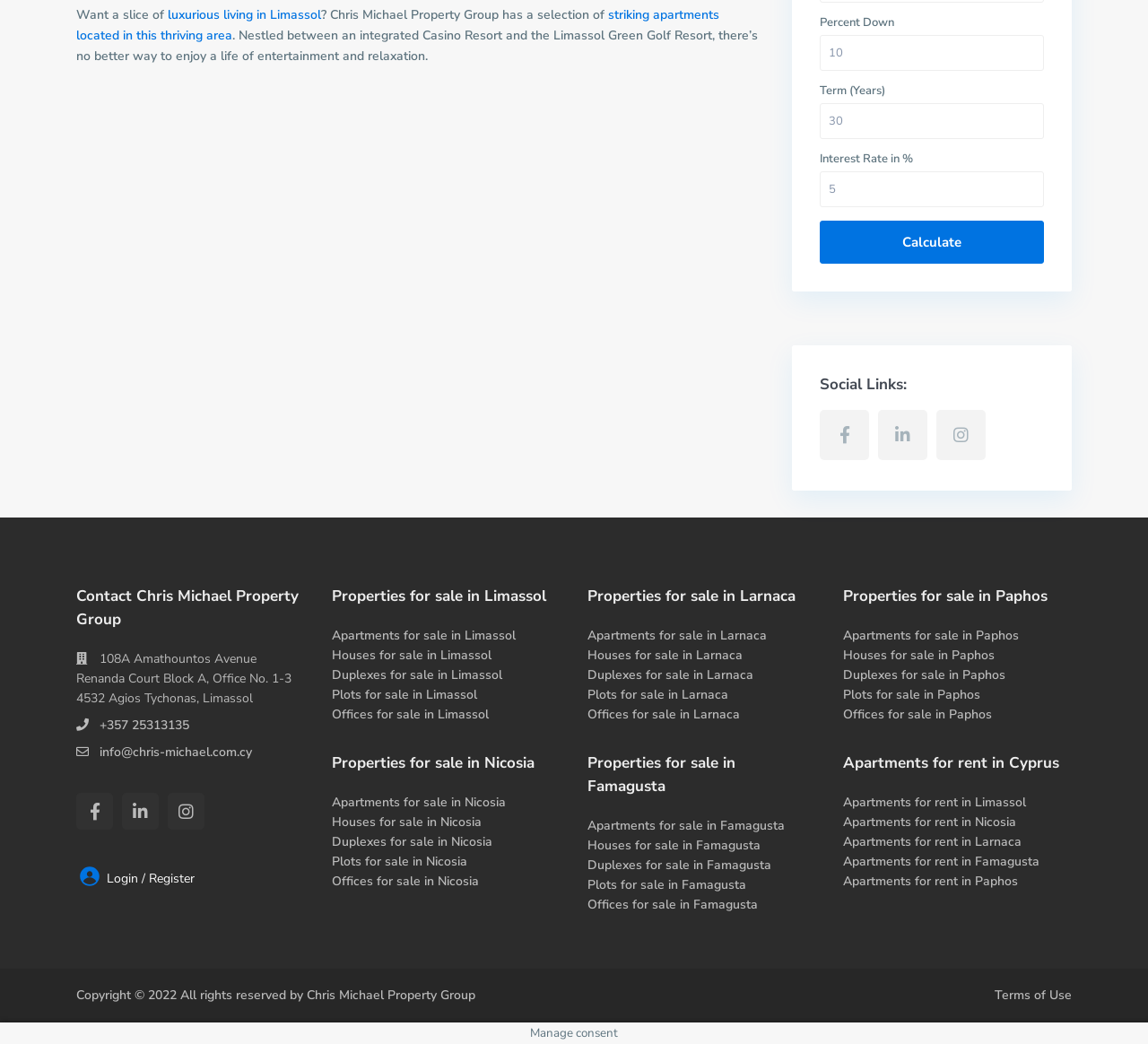Locate the bounding box coordinates of the element that should be clicked to fulfill the instruction: "Enter percentage down".

[0.714, 0.034, 0.909, 0.068]